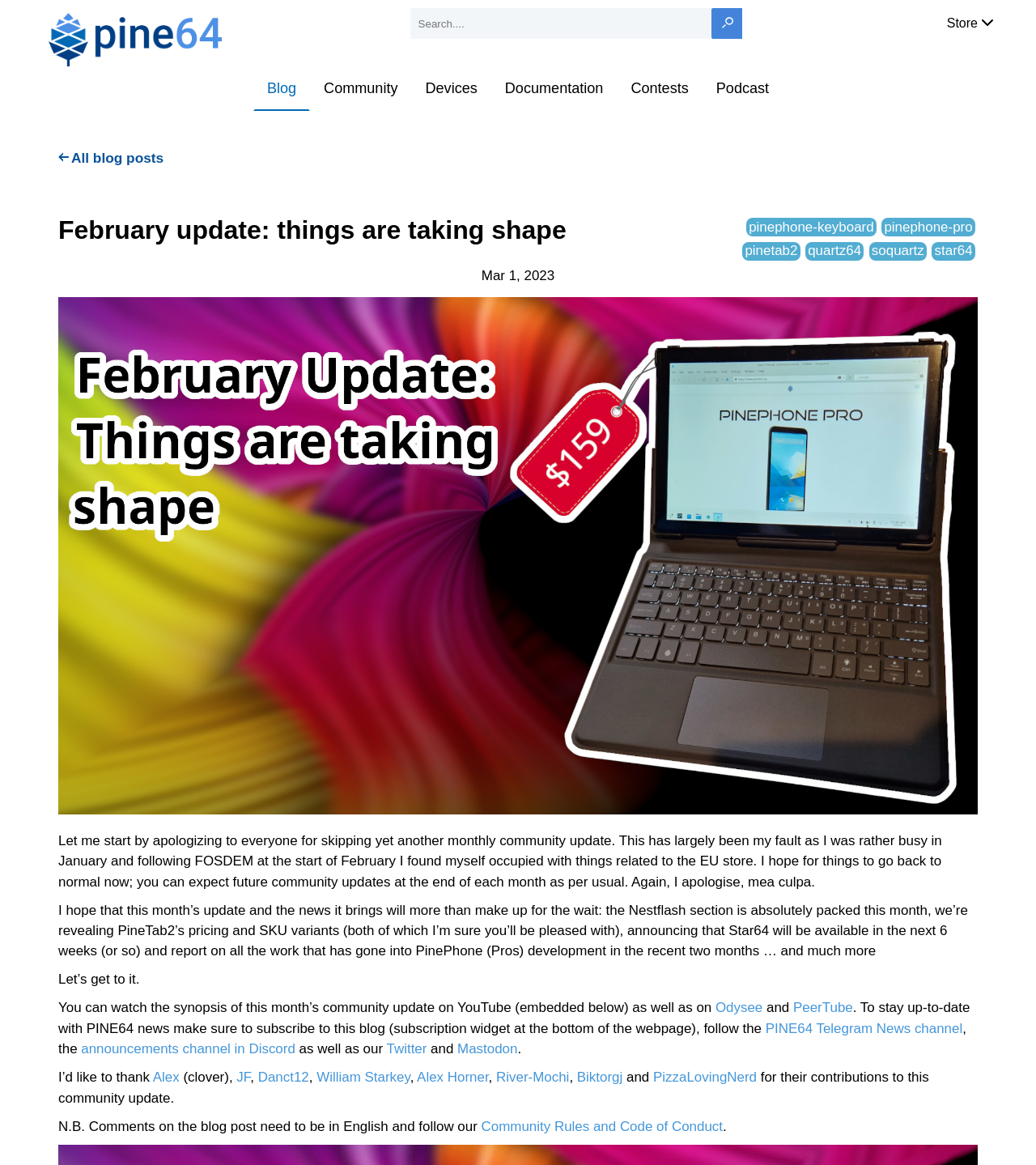Please identify the coordinates of the bounding box that should be clicked to fulfill this instruction: "Watch the community update on YouTube".

[0.691, 0.859, 0.736, 0.872]